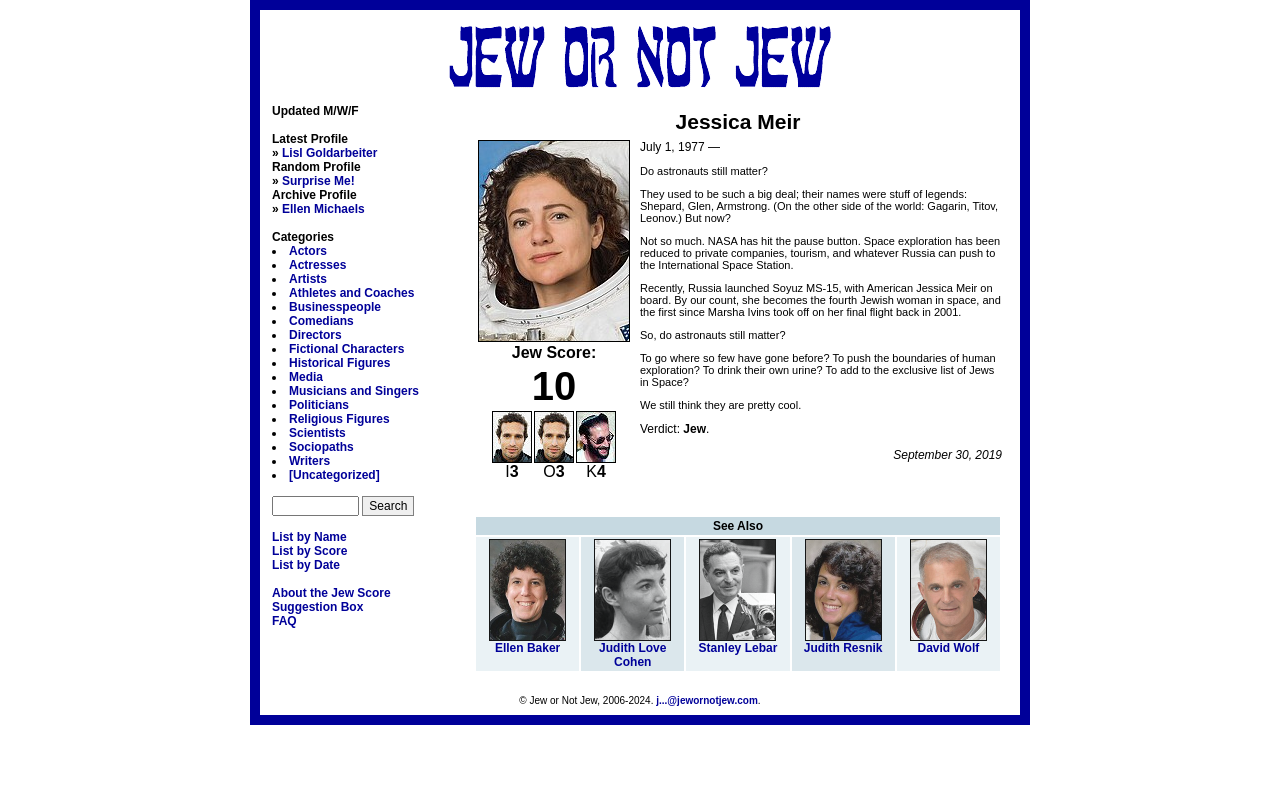Respond concisely with one word or phrase to the following query:
What is the date of birth of Jessica Meir?

July 1, 1977